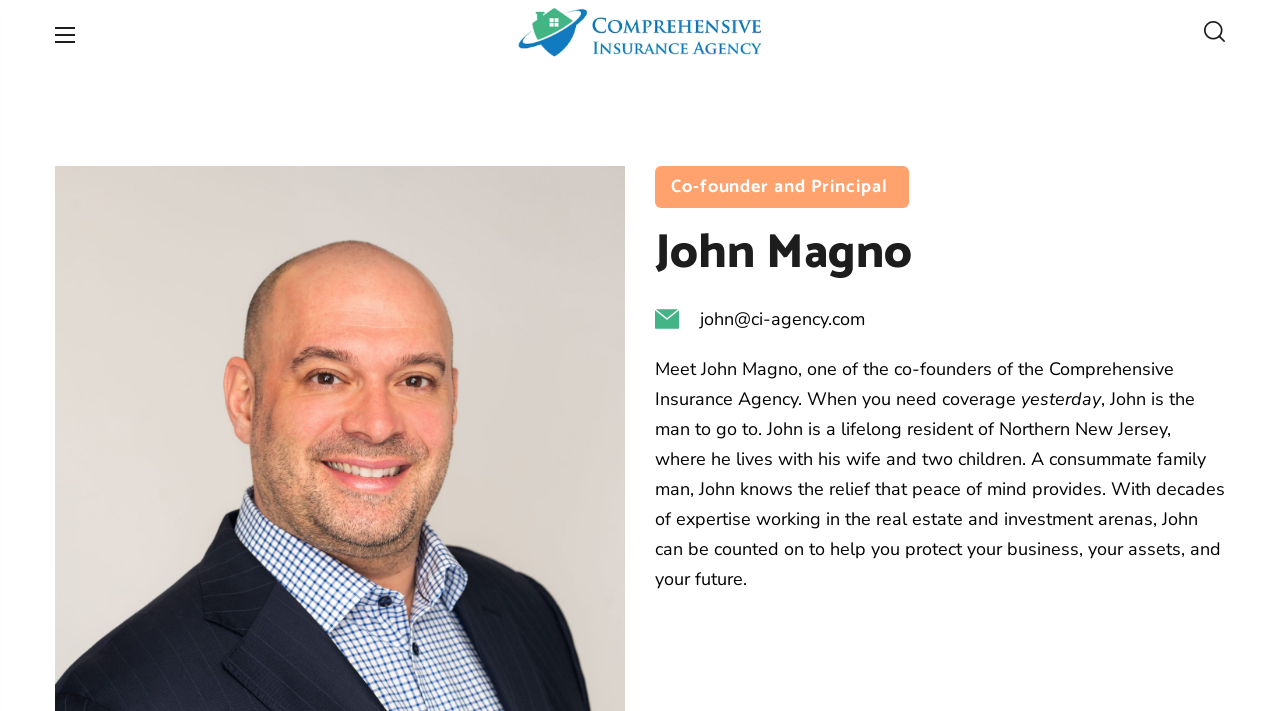How many children does John Magno have?
Carefully examine the image and provide a detailed answer to the question.

According to the webpage, John Magno is a family man and lives with his wife and two children, which implies that he has two children.